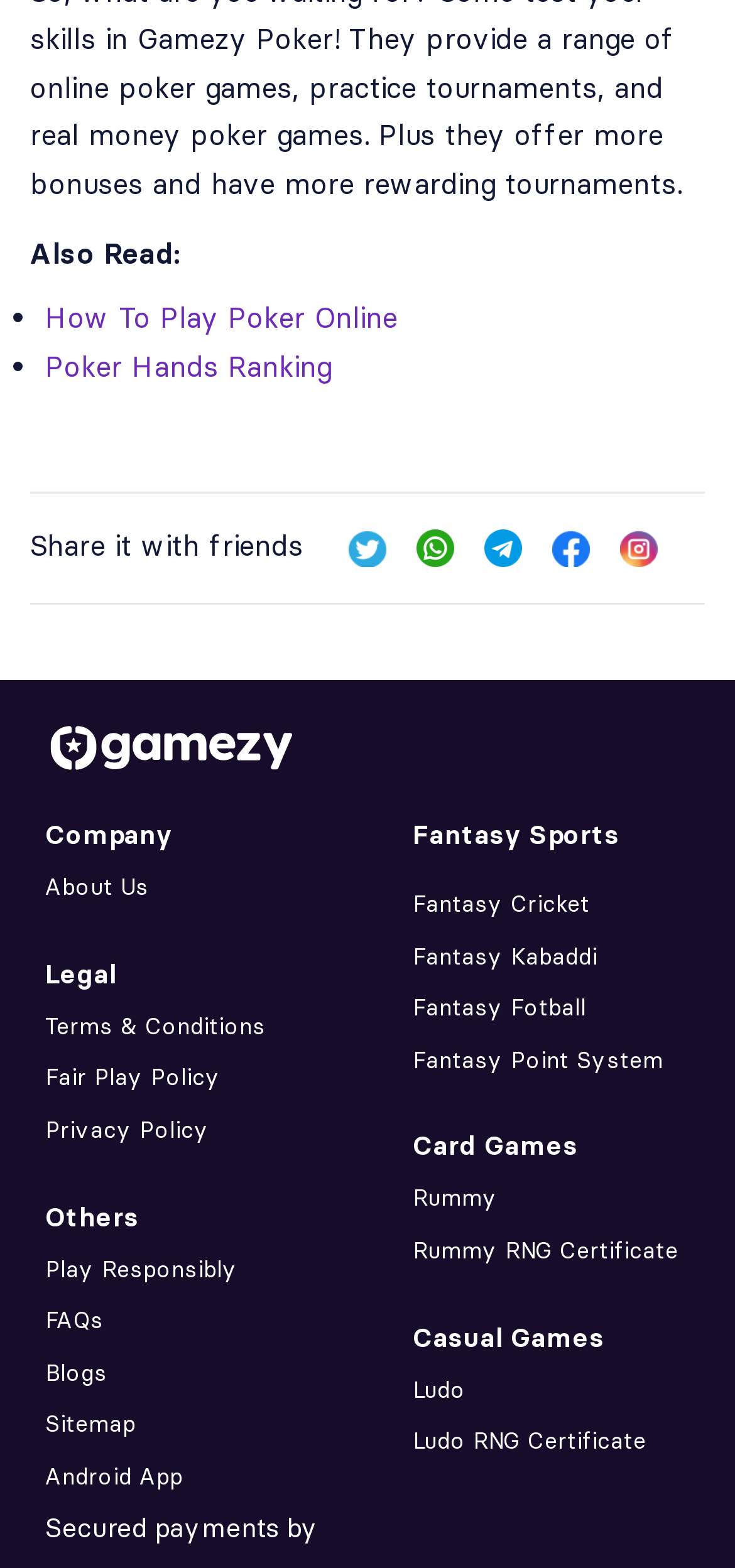Locate the UI element described by Rummy RNG Certificate and provide its bounding box coordinates. Use the format (top-left x, top-left y, bottom-right x, bottom-right y) with all values as floating point numbers between 0 and 1.

[0.562, 0.786, 0.923, 0.809]